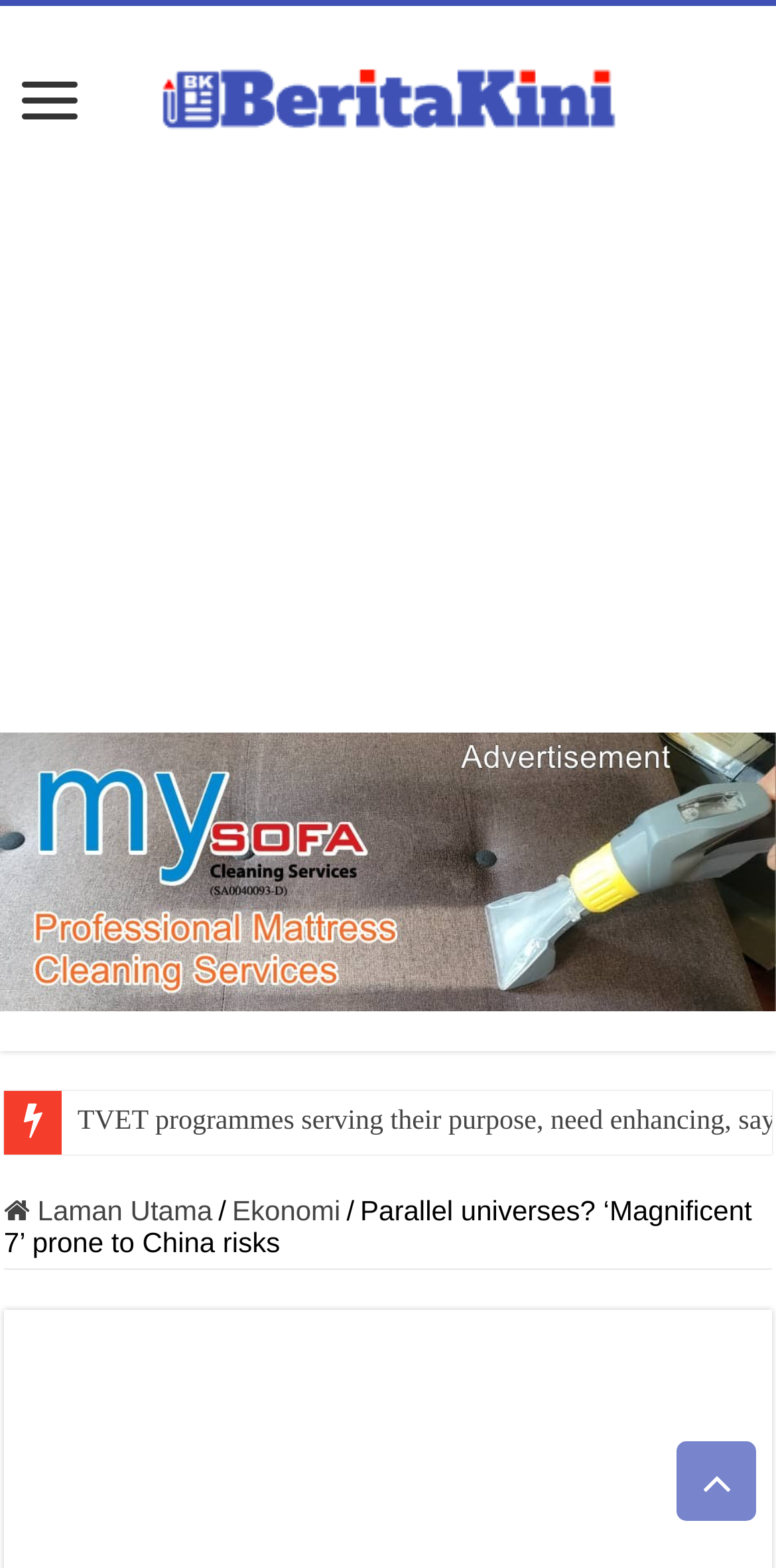Using the element description title="Mattress Cleaning Services (Klang Valley)", predict the bounding box coordinates for the UI element. Provide the coordinates in (top-left x, top-left y, bottom-right x, bottom-right y) format with values ranging from 0 to 1.

[0.0, 0.544, 1.0, 0.565]